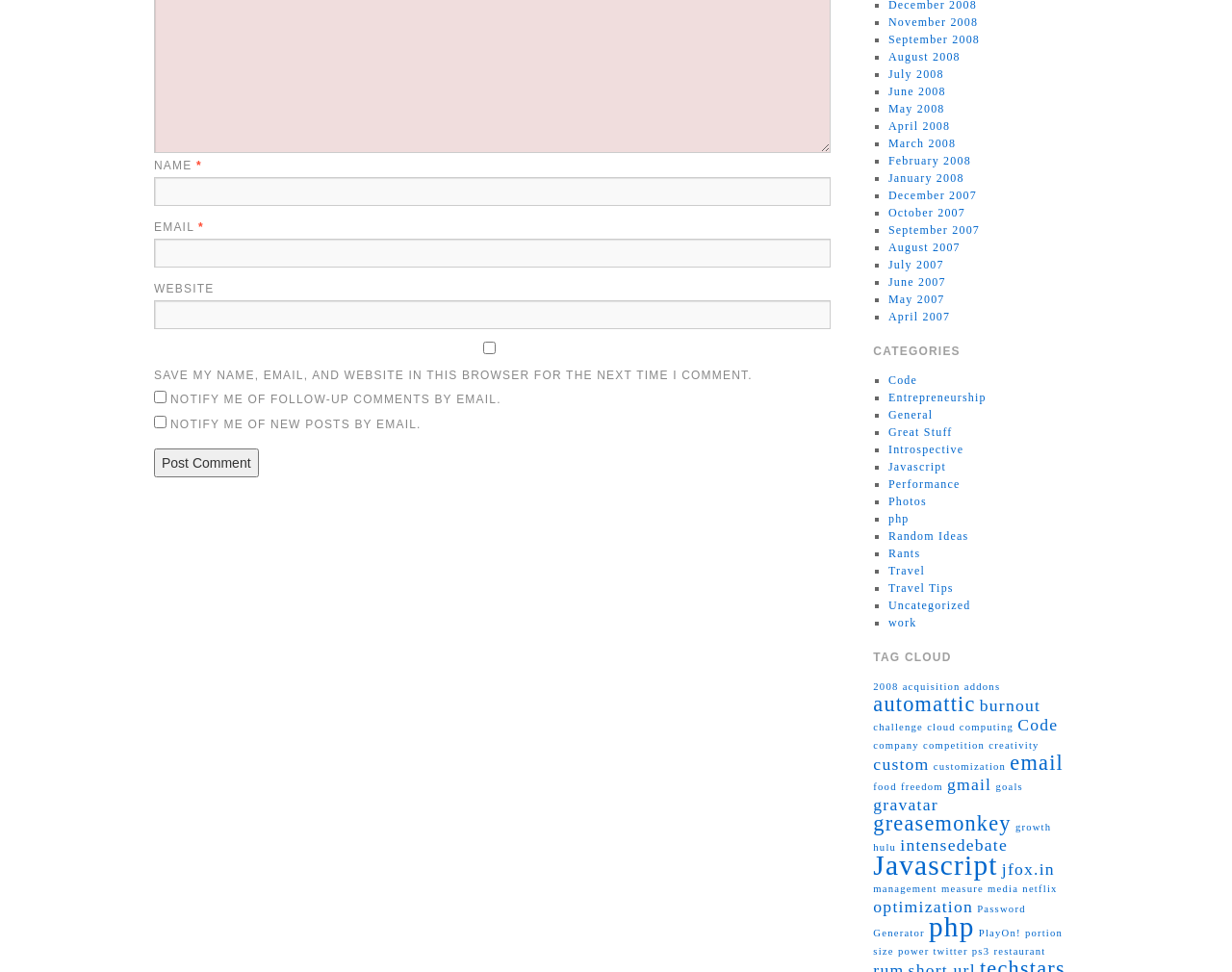Provide the bounding box coordinates of the HTML element described by the text: "gmail". The coordinates should be in the format [left, top, right, bottom] with values between 0 and 1.

[0.769, 0.797, 0.805, 0.817]